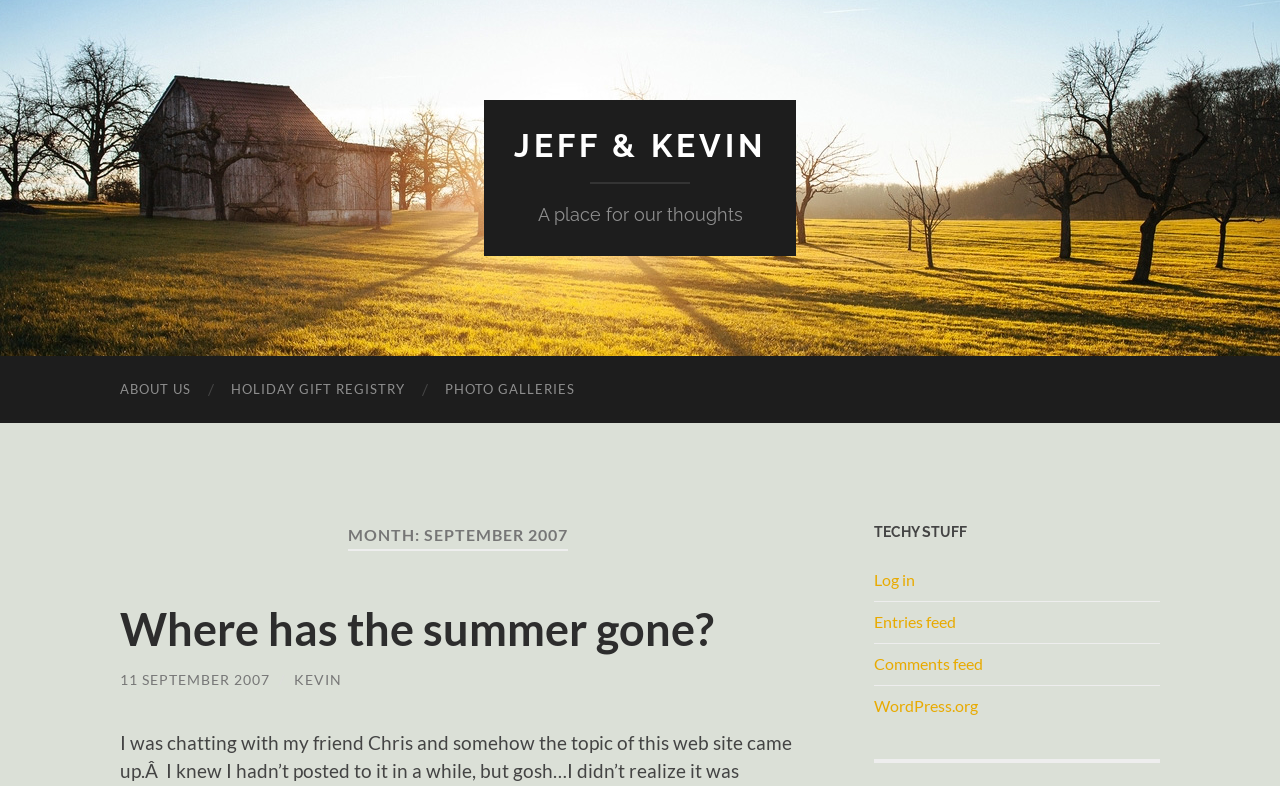Elaborate on the information and visuals displayed on the webpage.

This webpage appears to be a personal blog or journal, with a focus on the authors Jeff and Kevin. At the top of the page, there is a prominent link to "JEFF & KEVIN" and a brief description "A place for our thoughts". 

Below this, there are three links to different sections of the website: "ABOUT US", "HOLIDAY GIFT REGISTRY", and "PHOTO GALLERIES", which are aligned horizontally and take up about a quarter of the page.

The main content of the page is divided into two sections. On the left, there is a header section with a title "MONTH: SEPTEMBER 2007" and a series of links and headings, including "Where has the summer gone?", which appears to be a blog post title. There are also links to the author "KEVIN" and a date "11 SEPTEMBER 2007". 

On the right side of the page, there is another header section with a title "TECHY STUFF", which contains links to "Log in", "Entries feed", "Comments feed", and "WordPress.org". These links are likely related to the technical aspects of the blog or website.